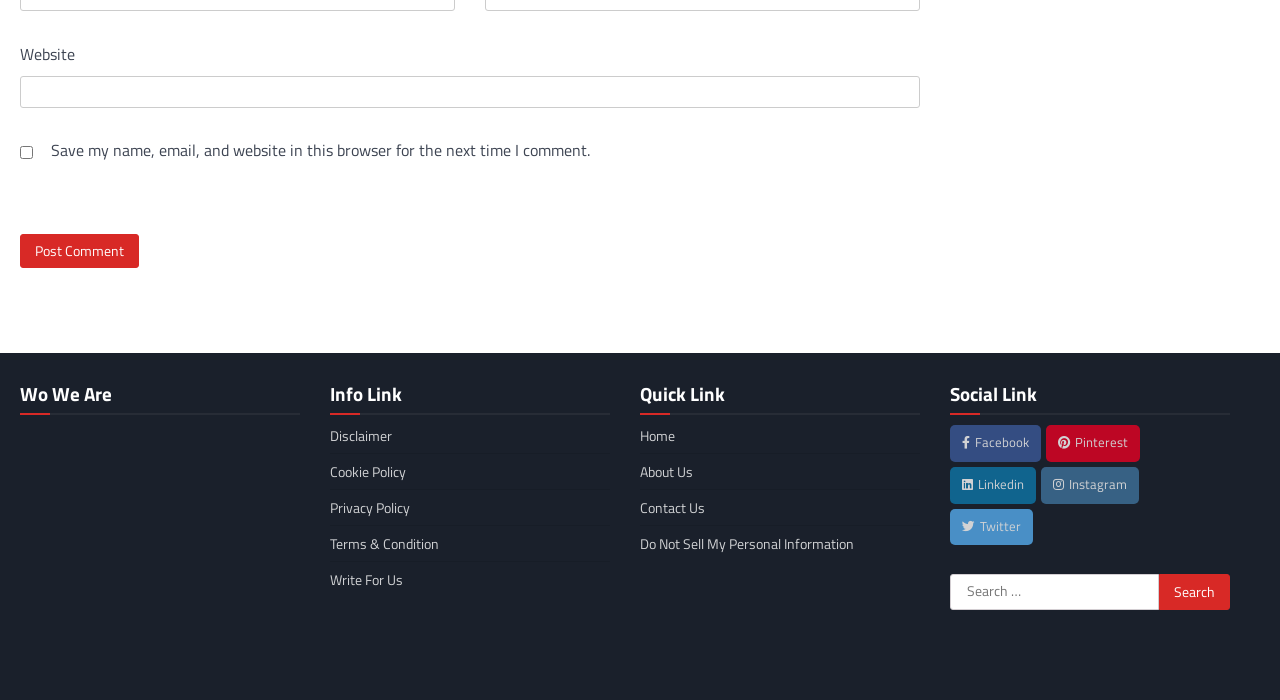How many social media links are there?
Based on the screenshot, provide a one-word or short-phrase response.

5